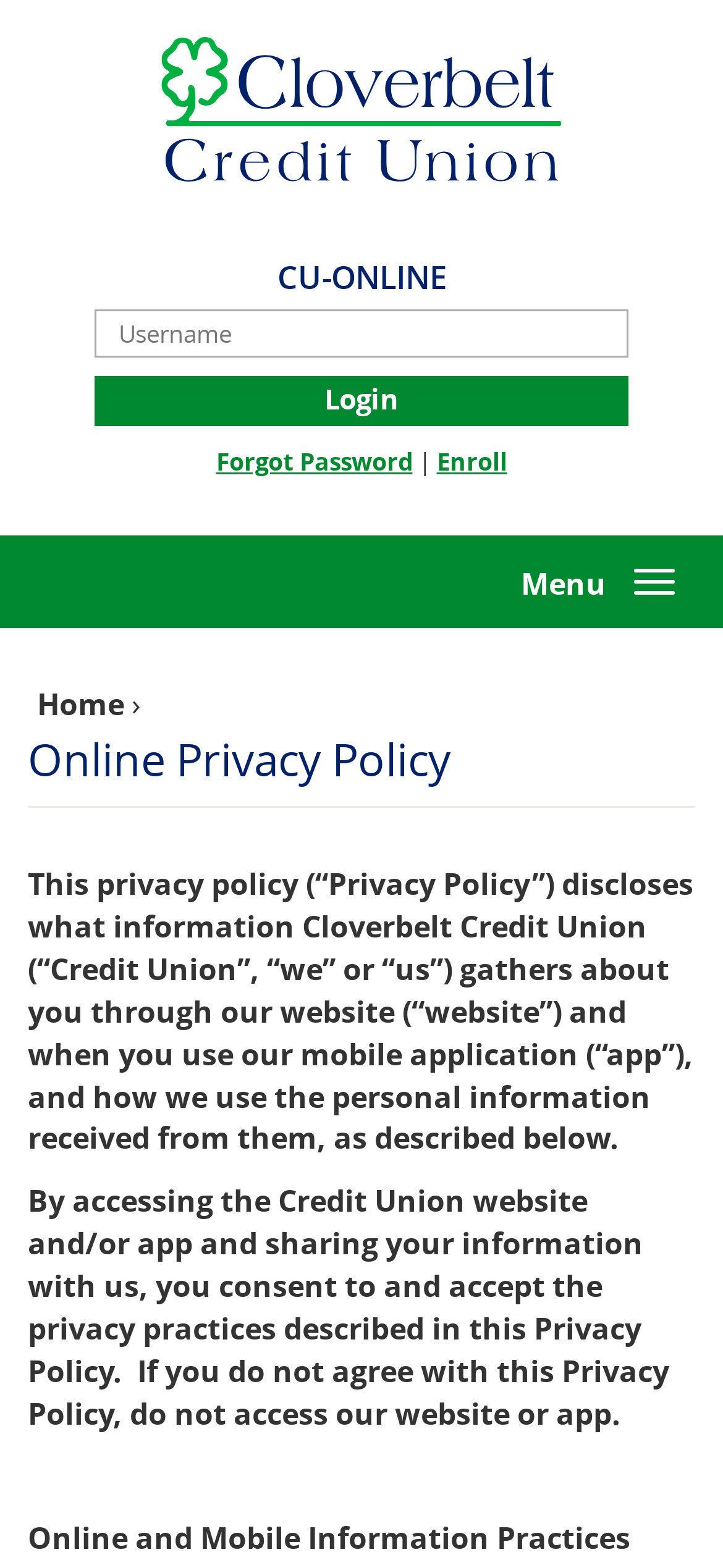Identify the bounding box coordinates for the element you need to click to achieve the following task: "Click the menu link". The coordinates must be four float values ranging from 0 to 1, formatted as [left, top, right, bottom].

[0.721, 0.359, 0.838, 0.385]